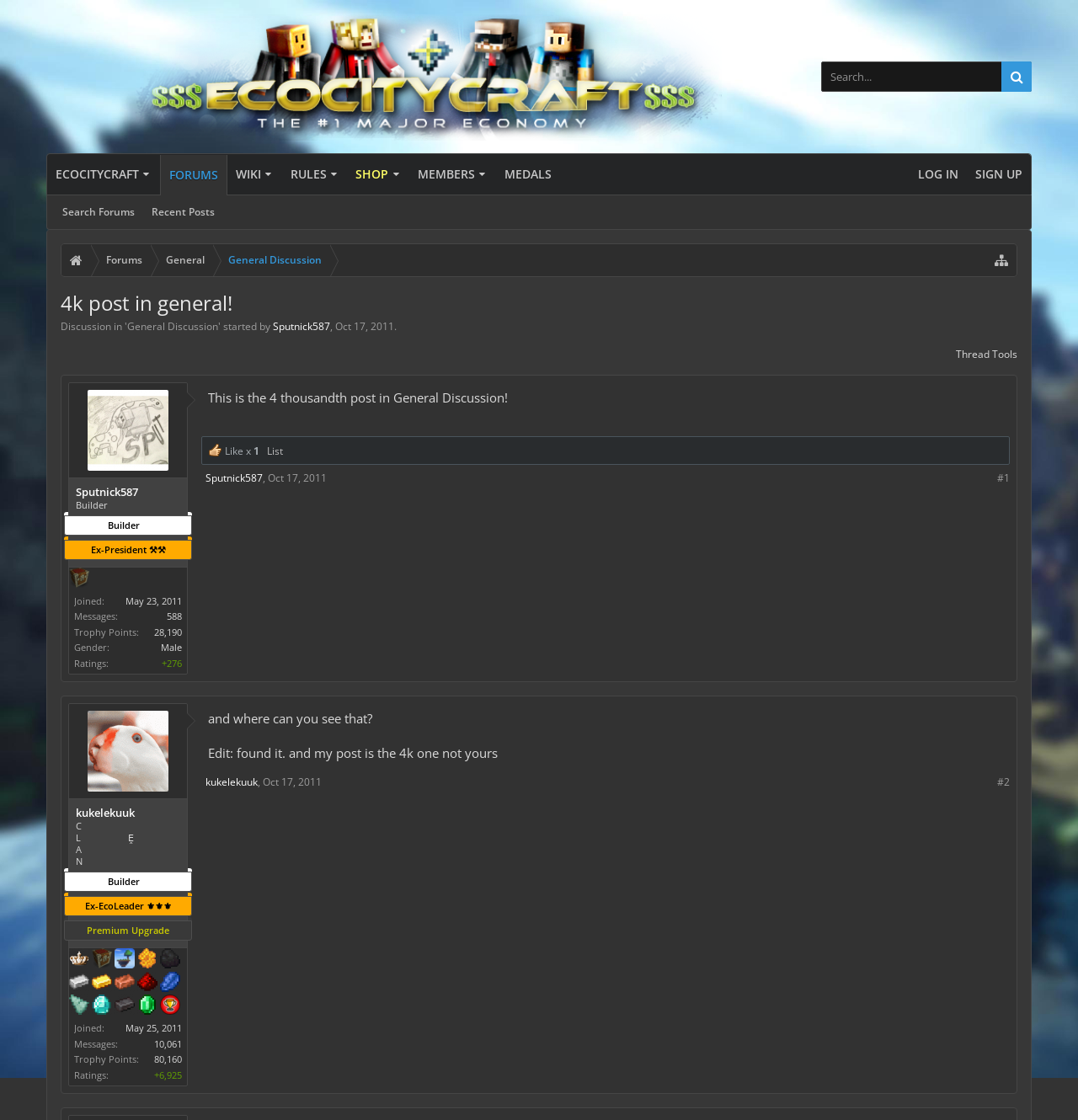Please specify the bounding box coordinates of the region to click in order to perform the following instruction: "View Sputnick587's profile".

[0.081, 0.348, 0.156, 0.42]